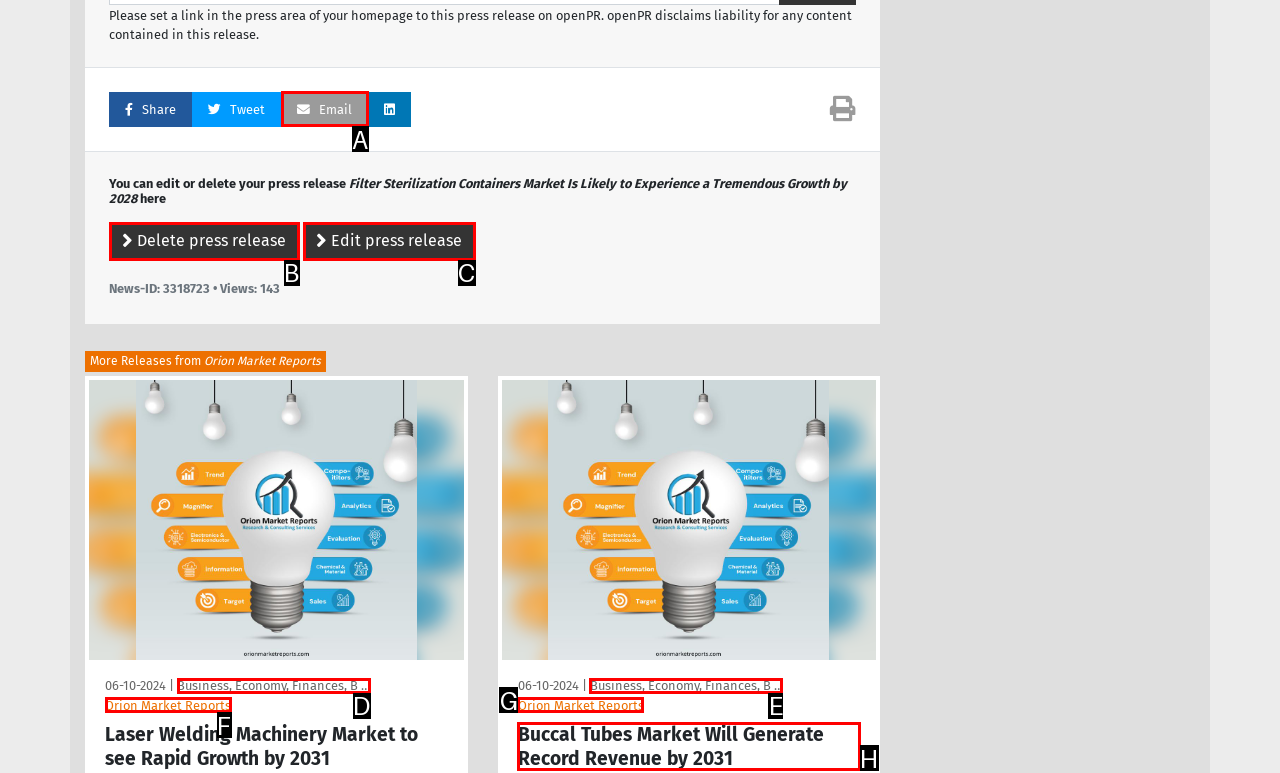Given the element description: Business, Economy, Finances, B …
Pick the letter of the correct option from the list.

D